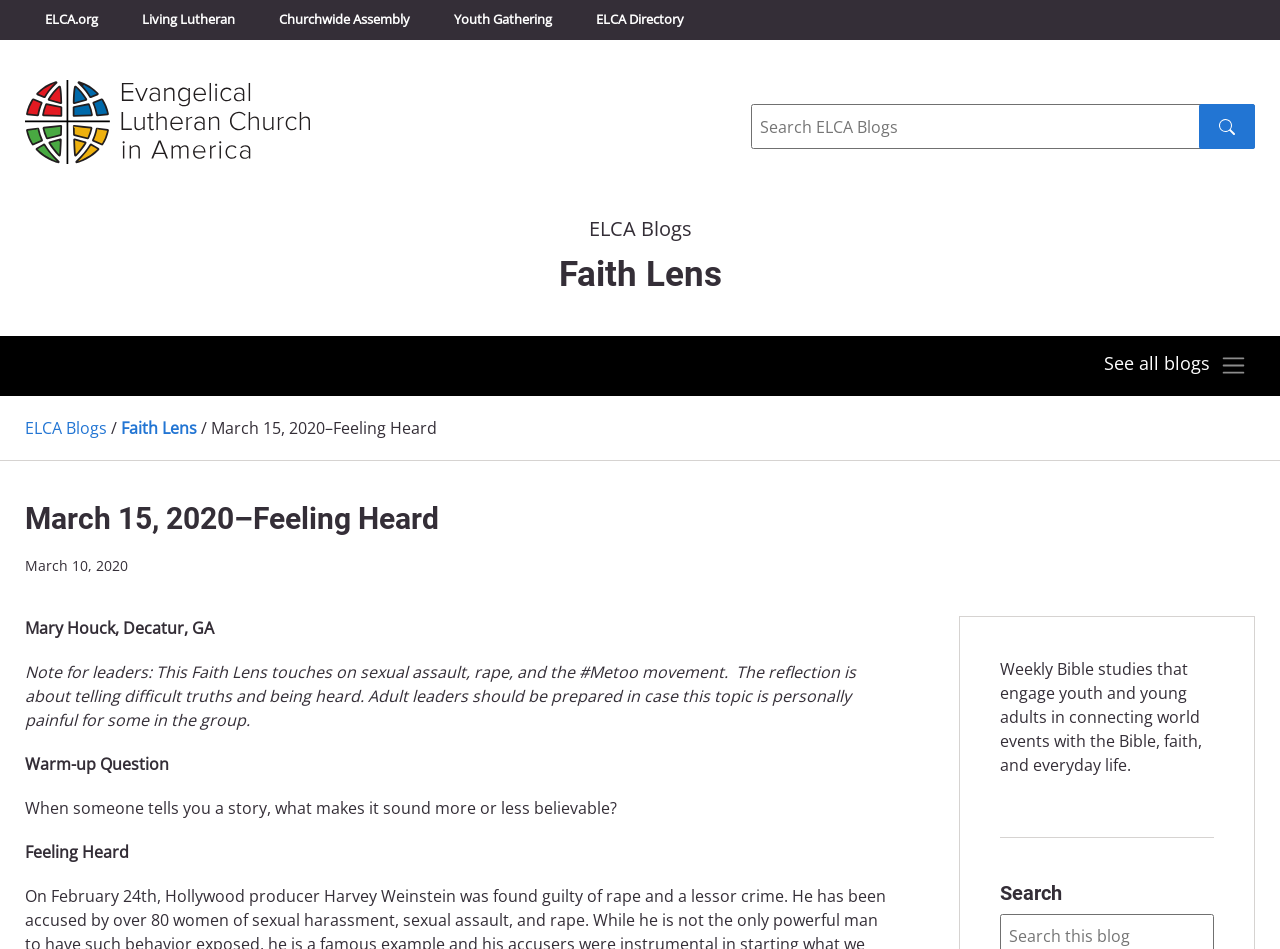Using a single word or phrase, answer the following question: 
What is the warm-up question for this Faith Lens?

When someone tells you a story, what makes it sound more or less believable?